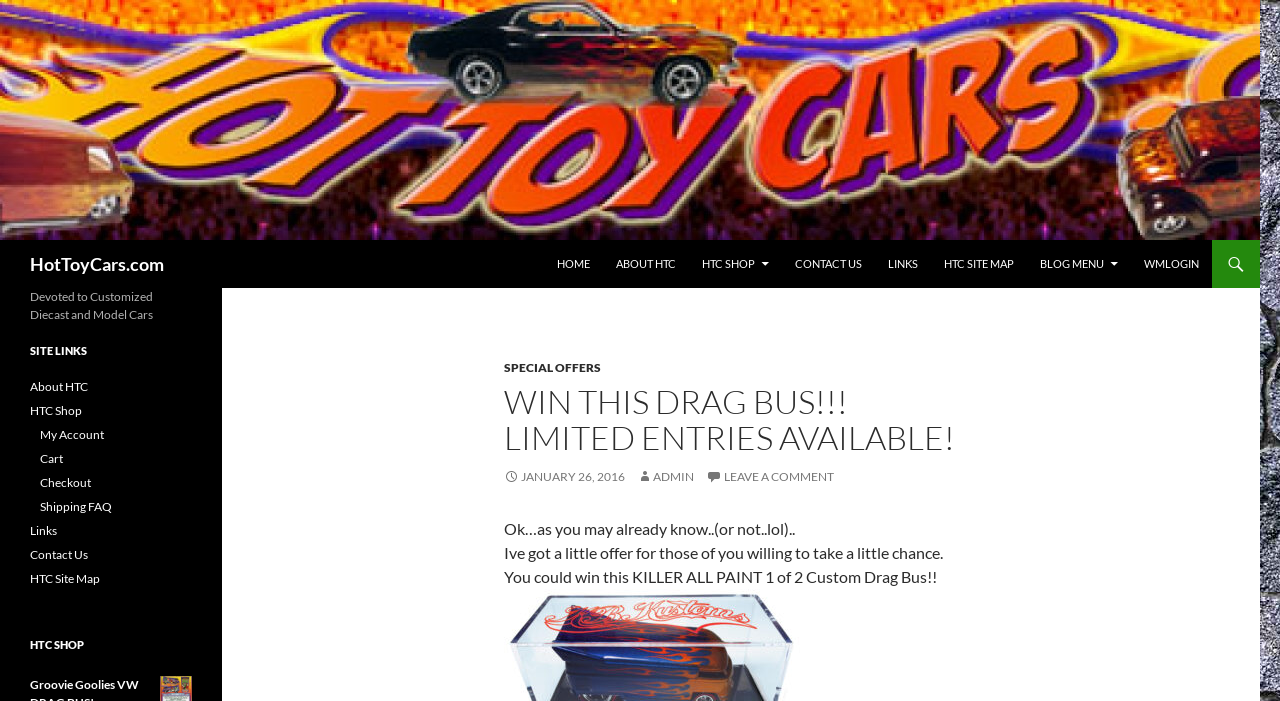Provide a brief response using a word or short phrase to this question:
What is the date of the article?

January 26, 2016